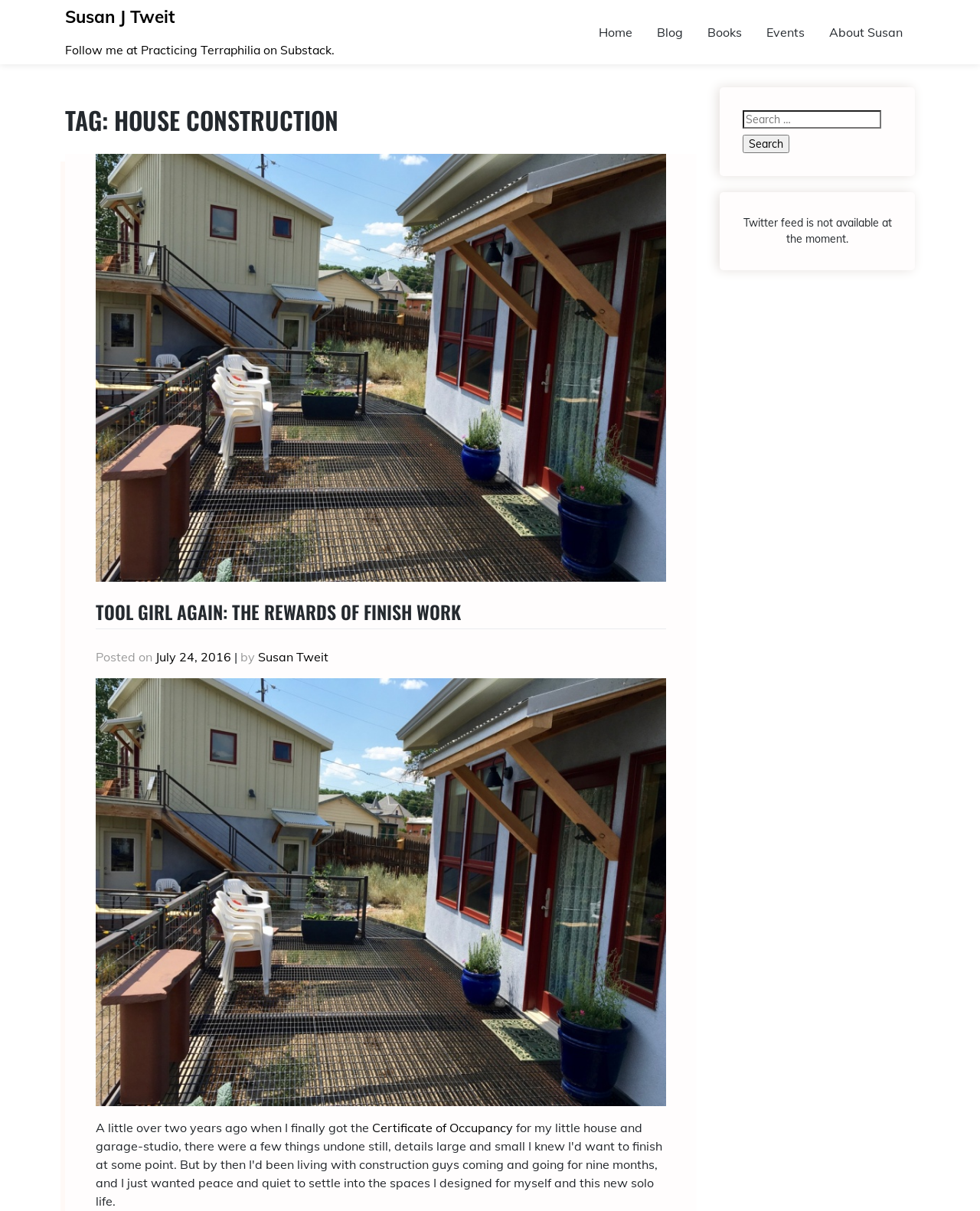What is the date of the blog post?
Answer the question in as much detail as possible.

The date of the blog post is mentioned in the link 'July 24, 2016' in the blog post, which is below the heading 'TOOL GIRL AGAIN: THE REWARDS OF FINISH WORK'.